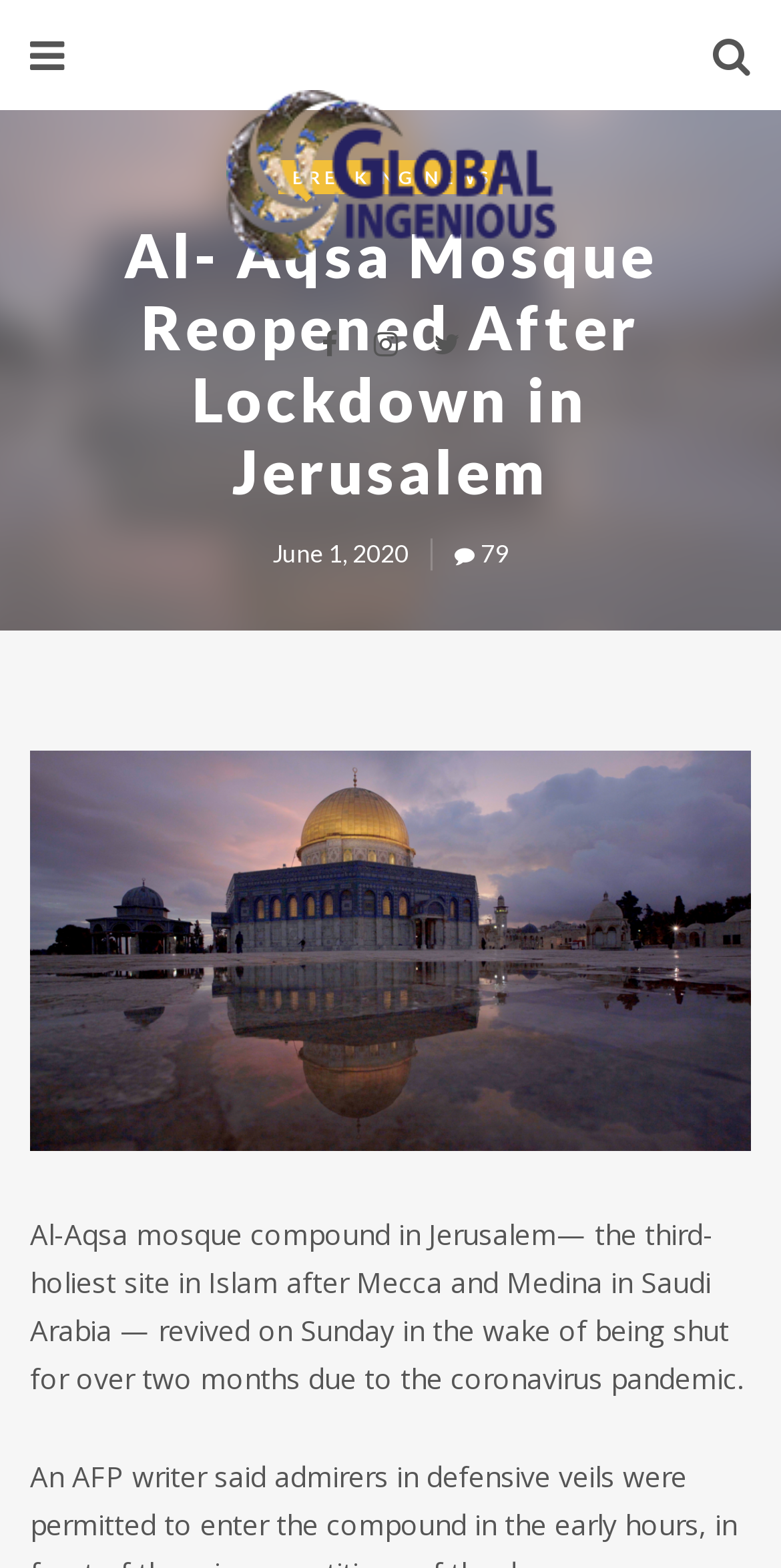Respond with a single word or phrase:
What is the third-holiest site in Islam?

Al-Aqsa mosque compound